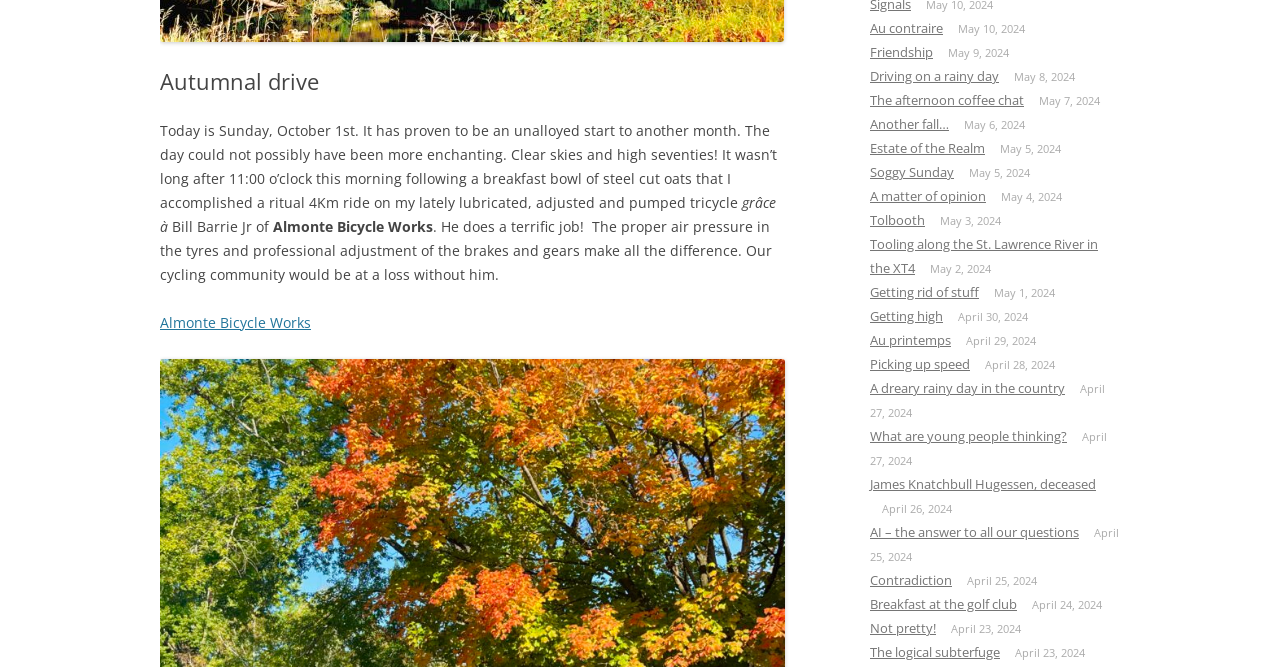Find and provide the bounding box coordinates for the UI element described with: "Driving on a rainy day".

[0.68, 0.101, 0.78, 0.128]